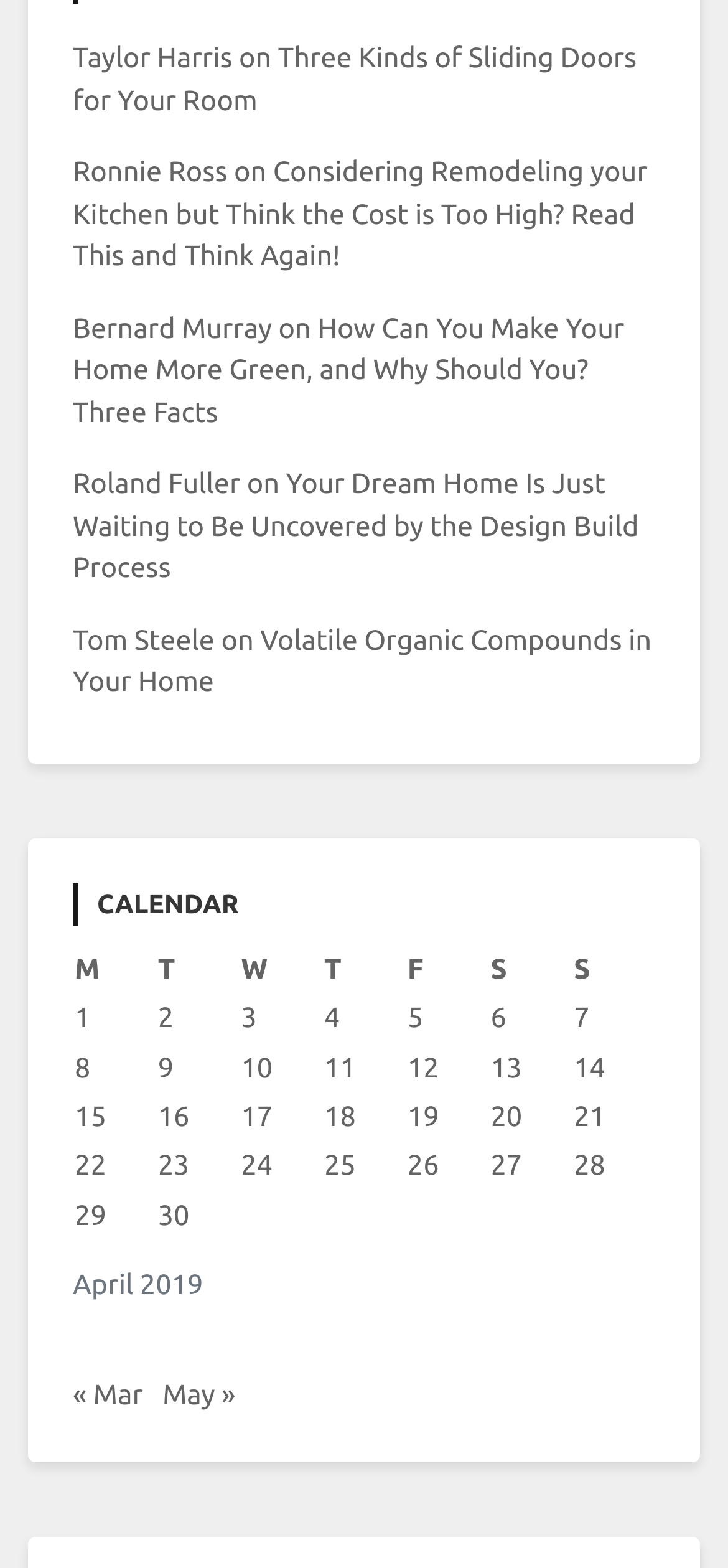How many links are there in the calendar section?
Refer to the image and give a detailed answer to the query.

I counted the number of links in the calendar section of the webpage, which are 'Posts published on April 2, 2019', 'Posts published on April 6, 2019', 'Posts published on April 9, 2019', 'Posts published on April 18, 2019', 'Posts published on April 22, 2019', 'Posts published on April 24, 2019', and 'Posts published on April 29, 2019'.